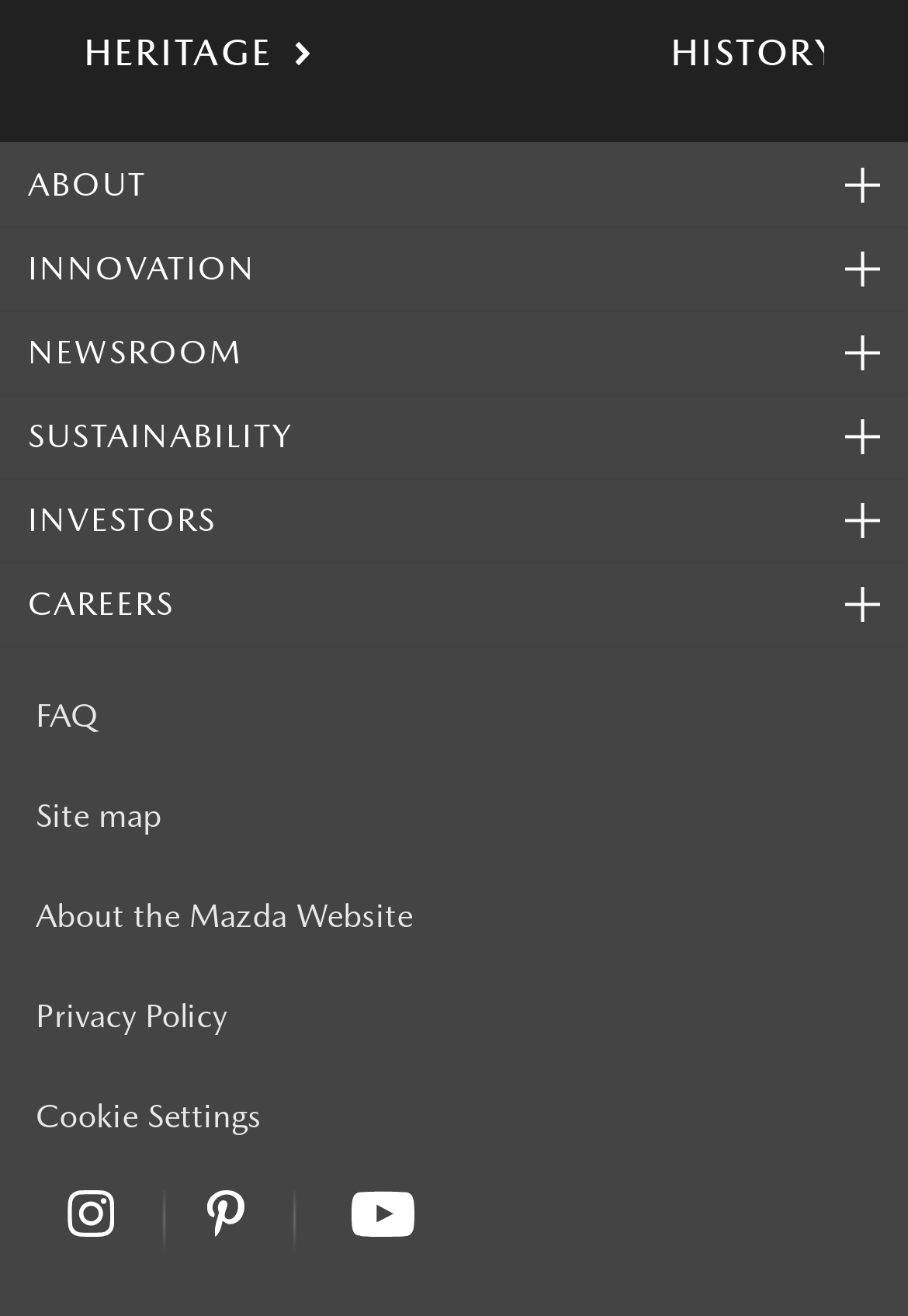Can you give a detailed response to the following question using the information from the image? What is the last menu item?

I looked at the menu items at the top of the webpage and found that the last item is 'CAREERS'.